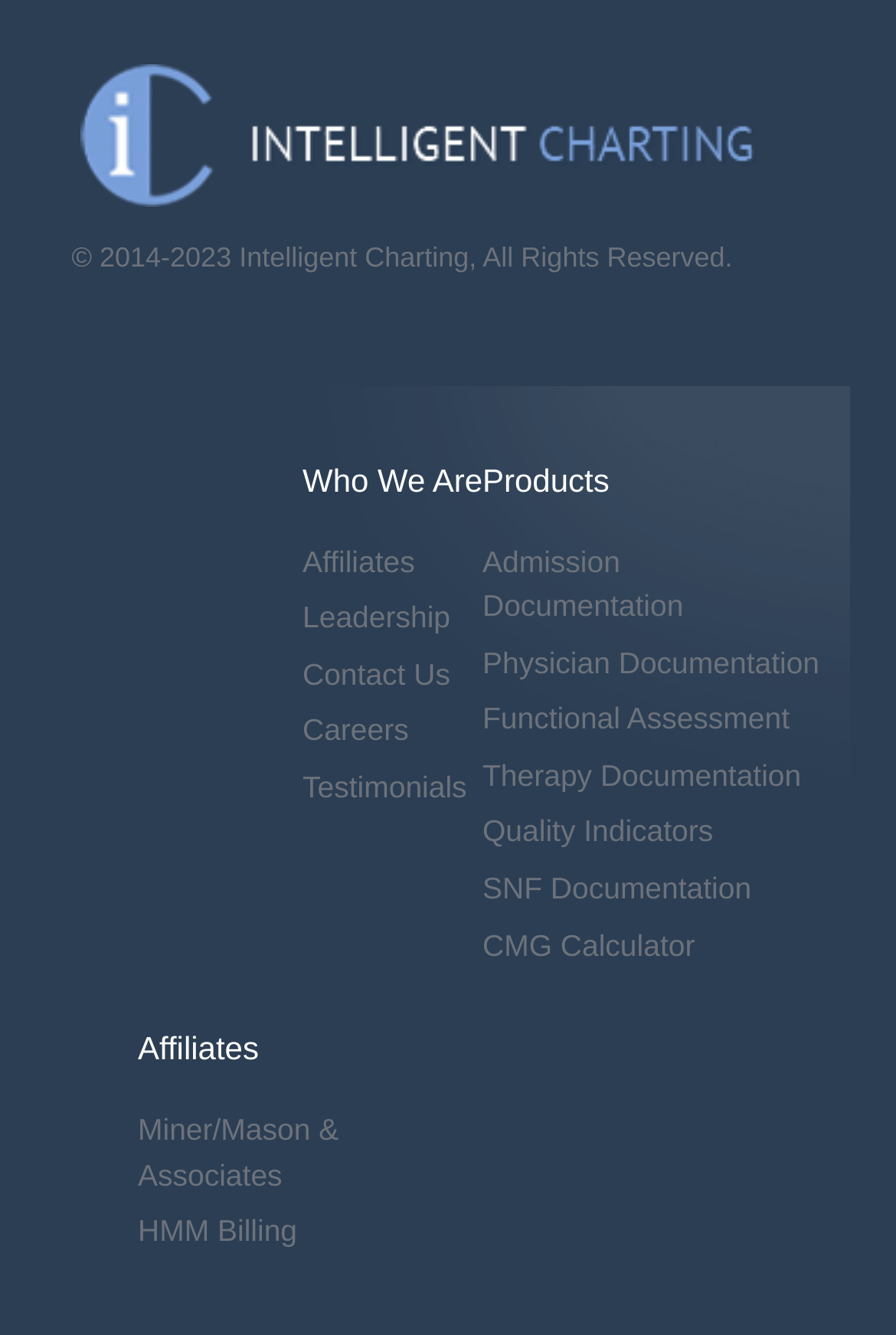Locate the bounding box coordinates of the clickable region necessary to complete the following instruction: "Check out Miner/Mason & Associates". Provide the coordinates in the format of four float numbers between 0 and 1, i.e., [left, top, right, bottom].

[0.154, 0.833, 0.378, 0.893]